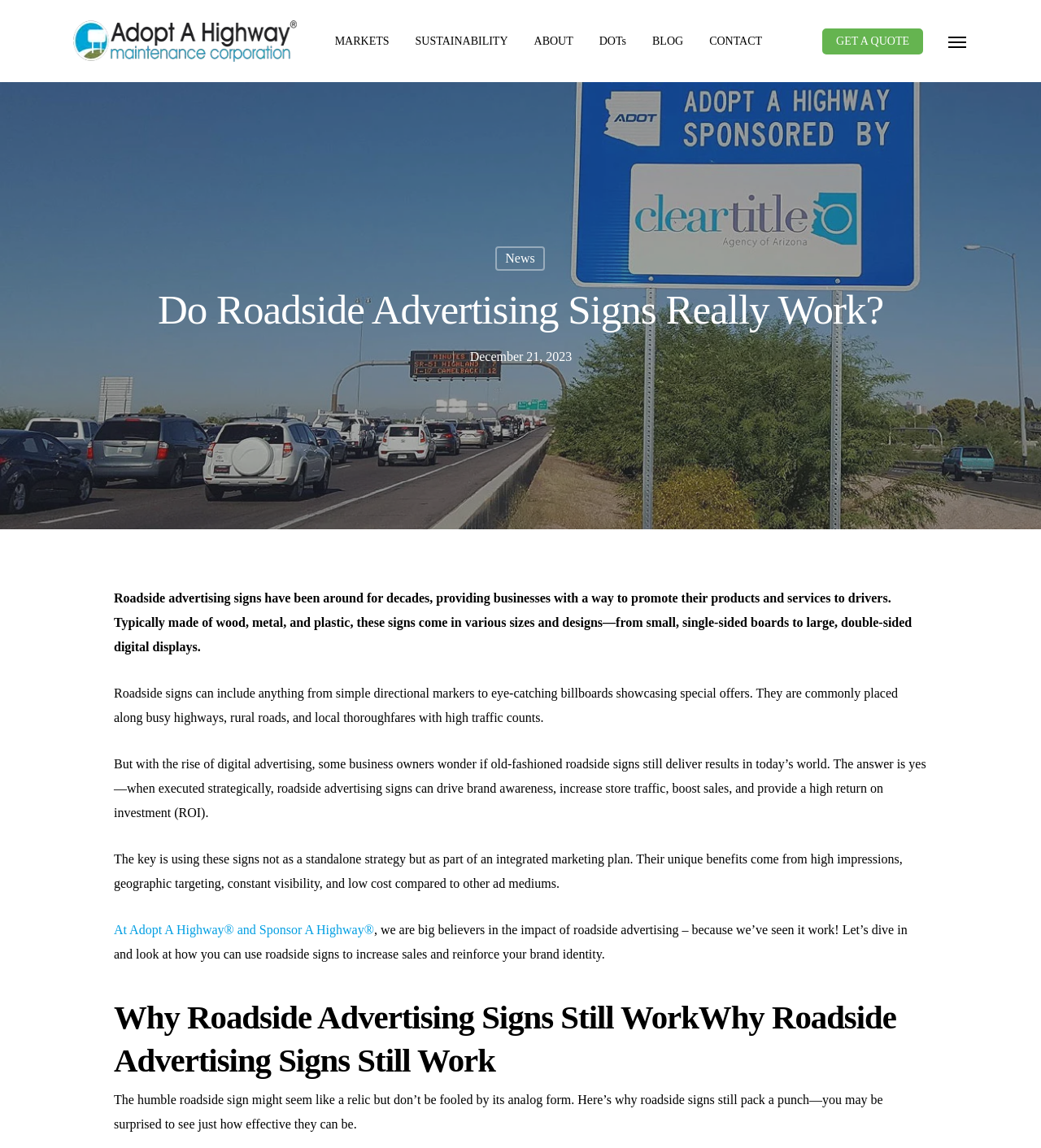What is the main topic of the webpage?
Can you provide a detailed and comprehensive answer to the question?

The main topic of the webpage is roadside advertising signs, as indicated by the heading element with the bounding box coordinates [0.109, 0.238, 0.891, 0.302] and the various static text elements that discuss the benefits and uses of roadside advertising signs.